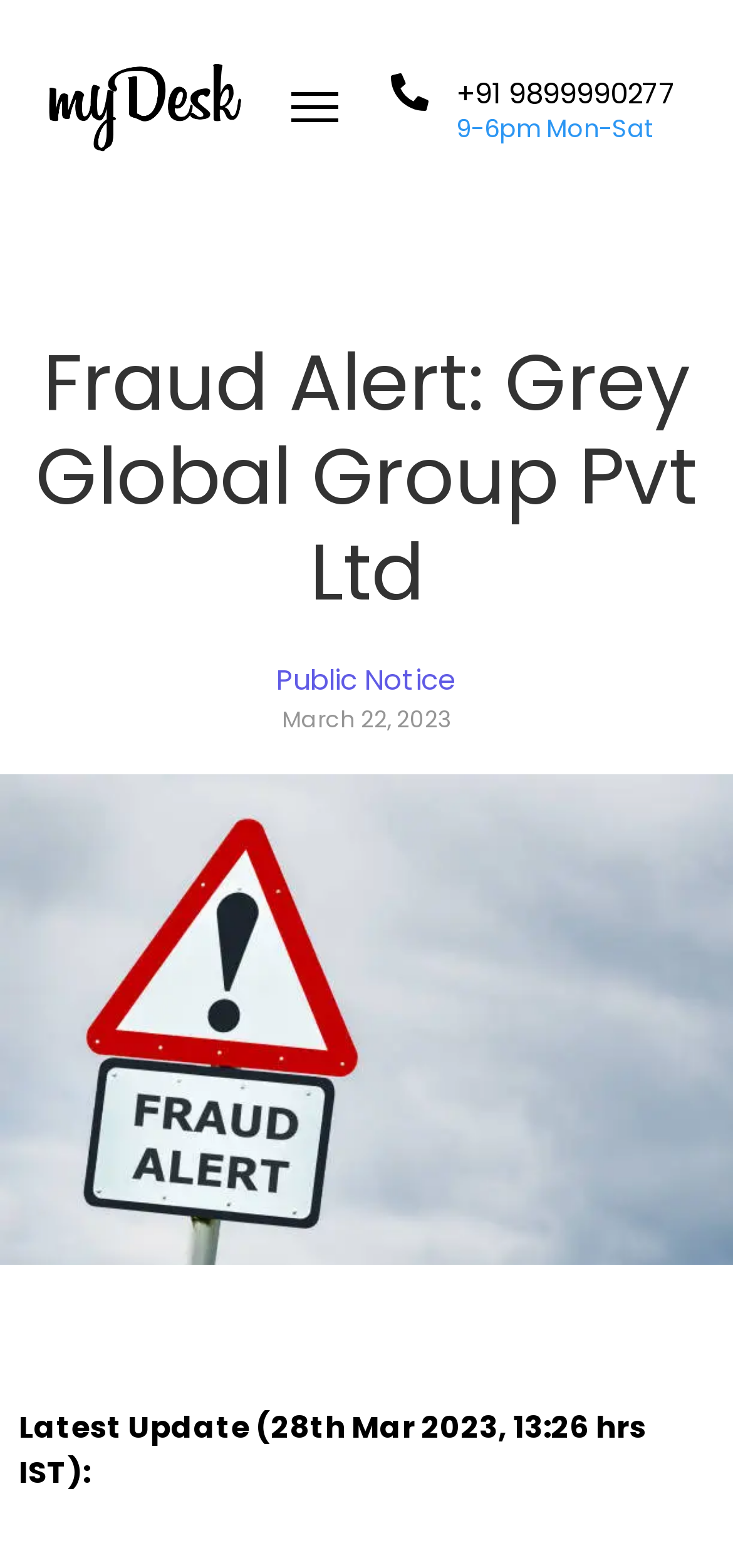Answer the question below in one word or phrase:
What are the working hours mentioned?

9-6pm Mon-Sat